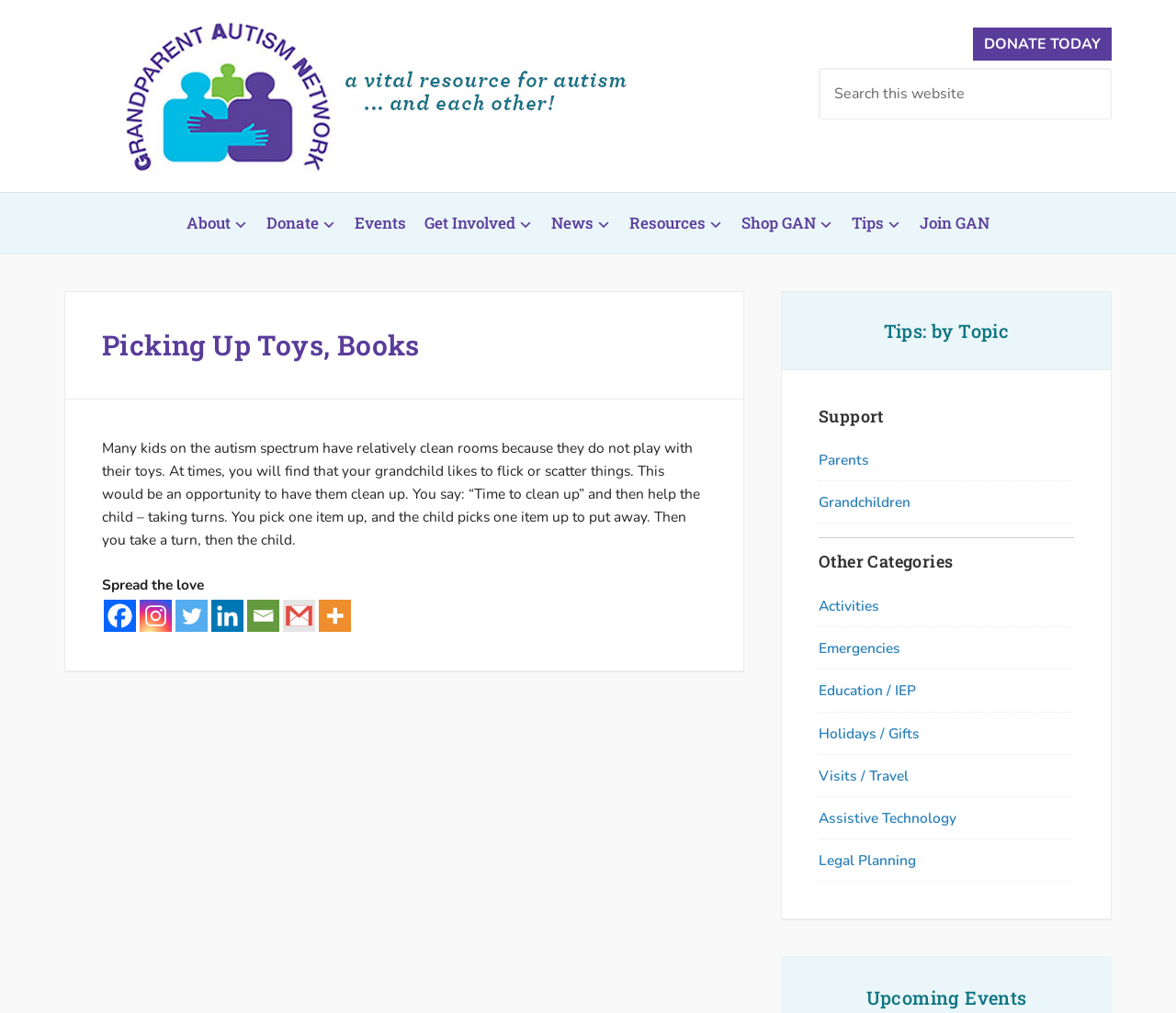Please specify the coordinates of the bounding box for the element that should be clicked to carry out this instruction: "Share on Facebook". The coordinates must be four float numbers between 0 and 1, formatted as [left, top, right, bottom].

[0.088, 0.592, 0.116, 0.623]